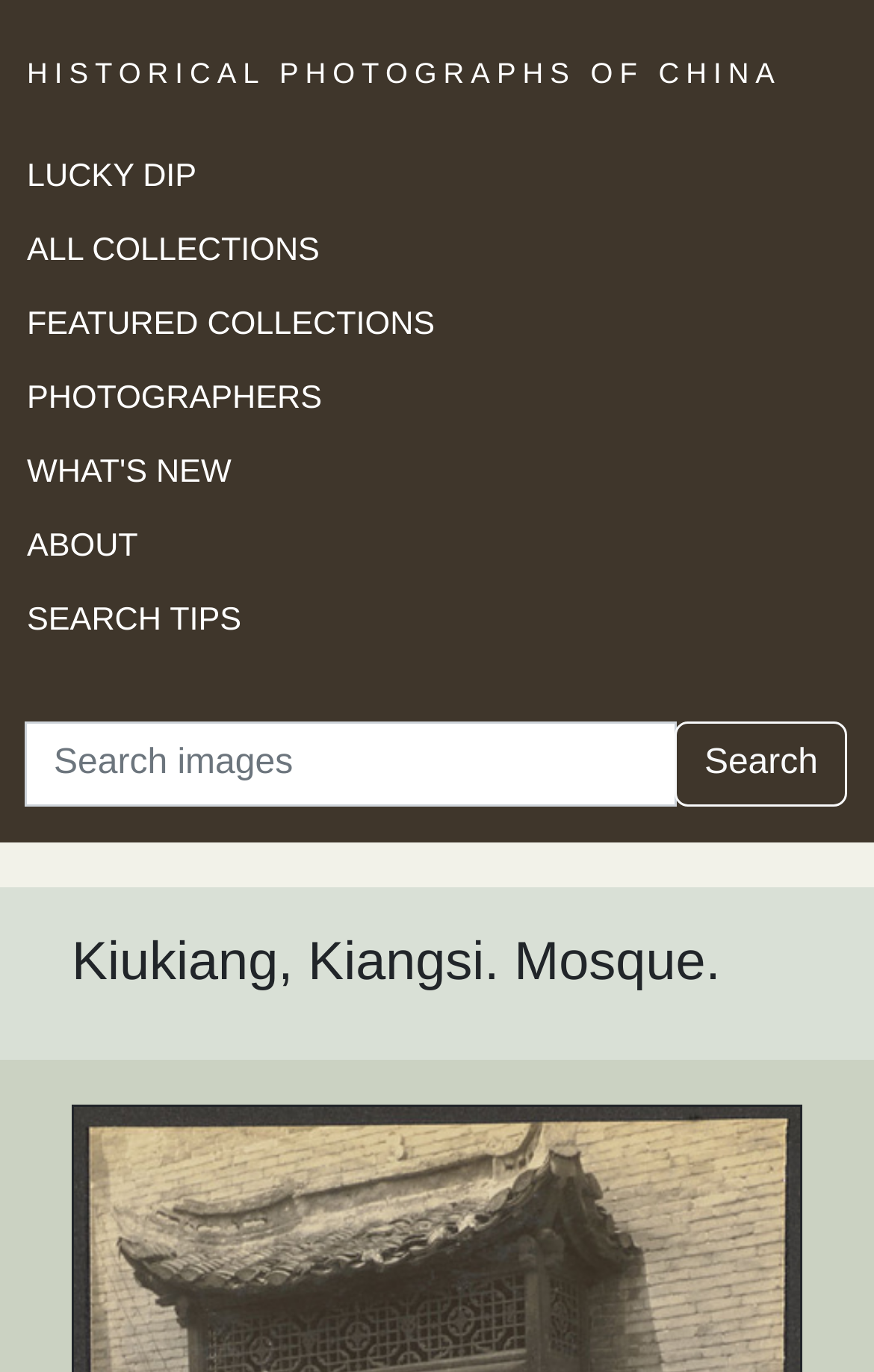What is the purpose of the search box?
Based on the image, please offer an in-depth response to the question.

The search box is located below the navigation links, and it has a button labeled 'Search'. This suggests that the purpose of the search box is to allow users to search for something on the website.